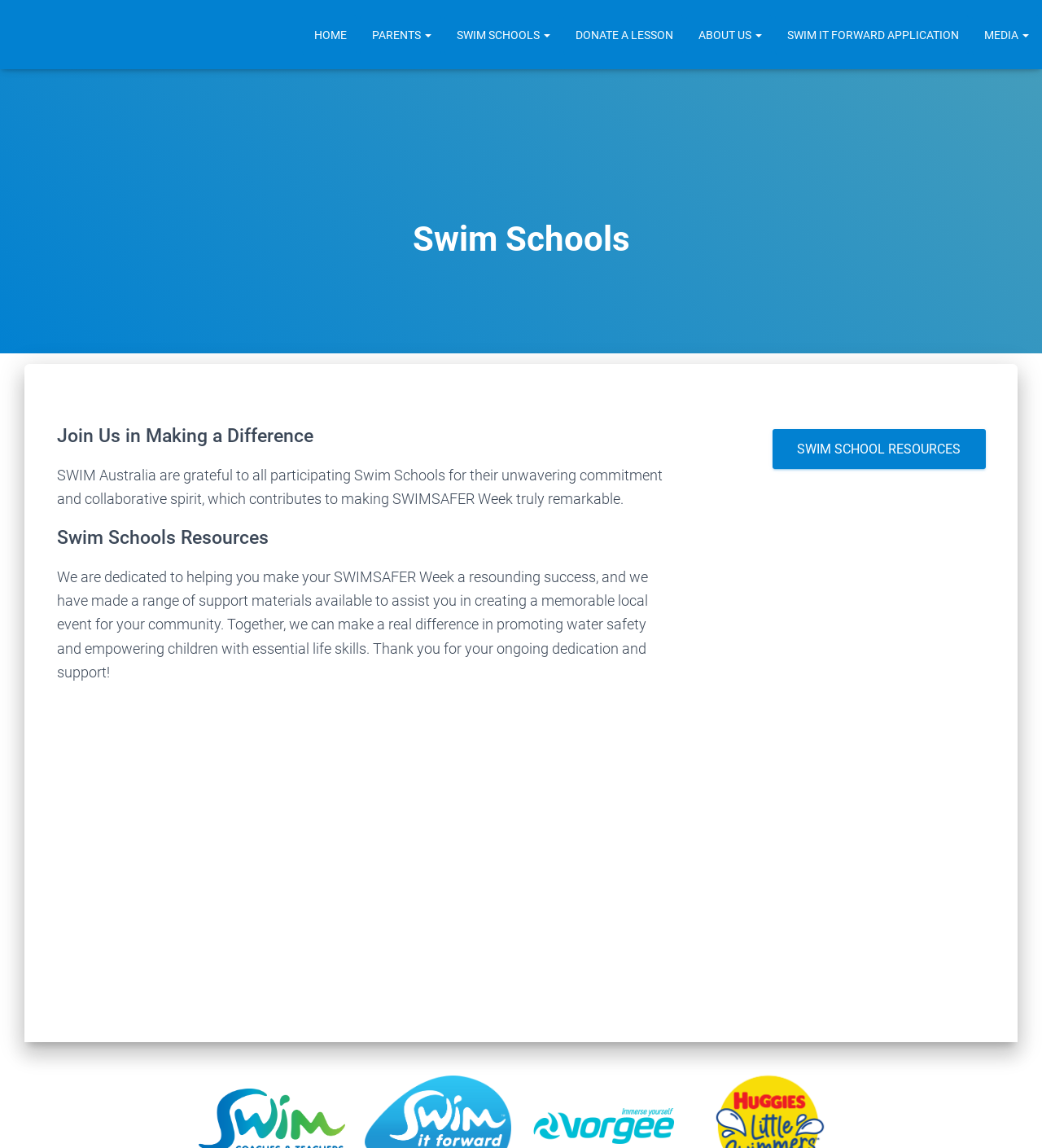Identify the bounding box coordinates of the clickable section necessary to follow the following instruction: "read about making a difference". The coordinates should be presented as four float numbers from 0 to 1, i.e., [left, top, right, bottom].

[0.055, 0.366, 0.641, 0.393]